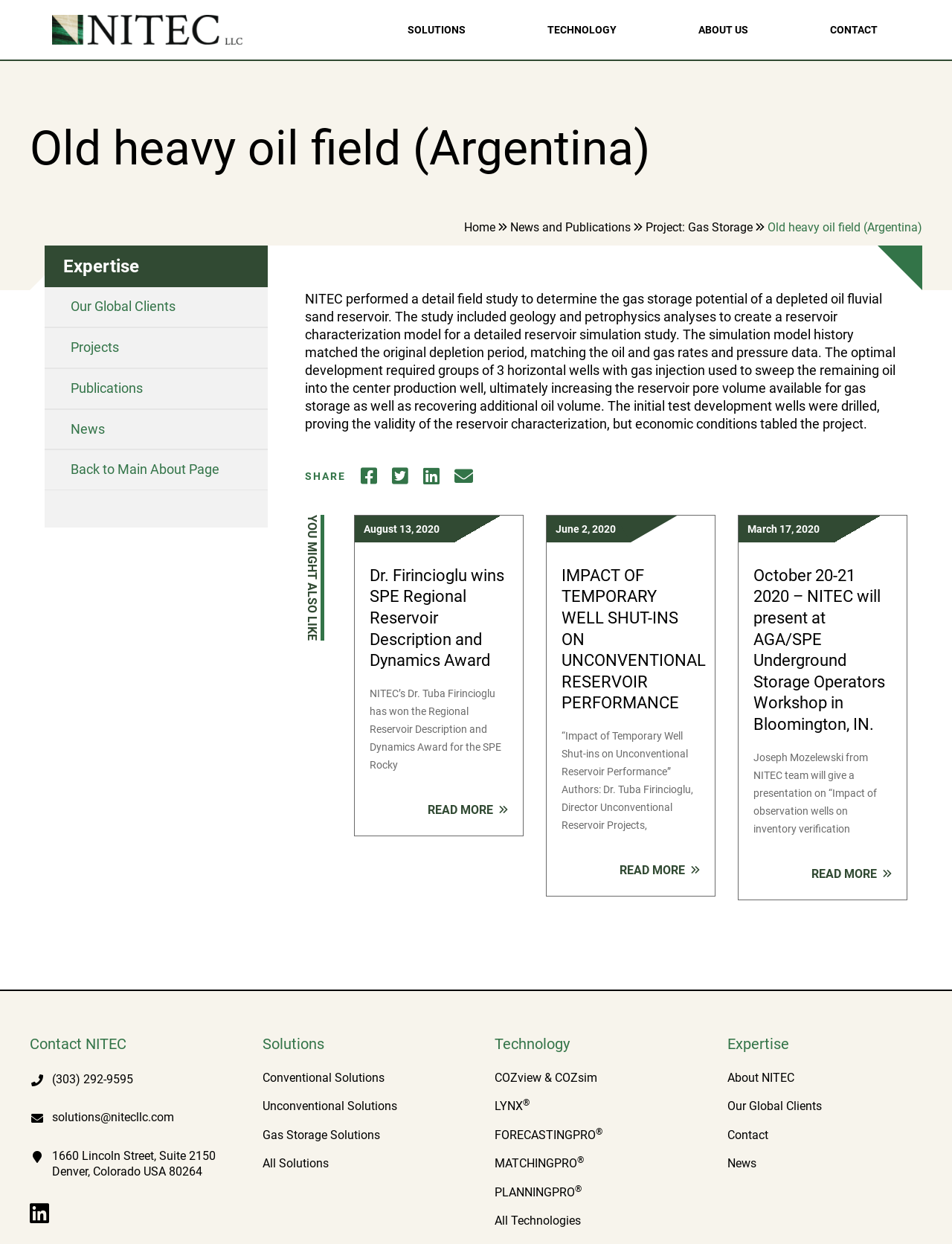Please identify the coordinates of the bounding box for the clickable region that will accomplish this instruction: "Read the article about Dr. Firincioglu winning SPE Regional Reservoir Description and Dynamics Award".

[0.372, 0.414, 0.55, 0.672]